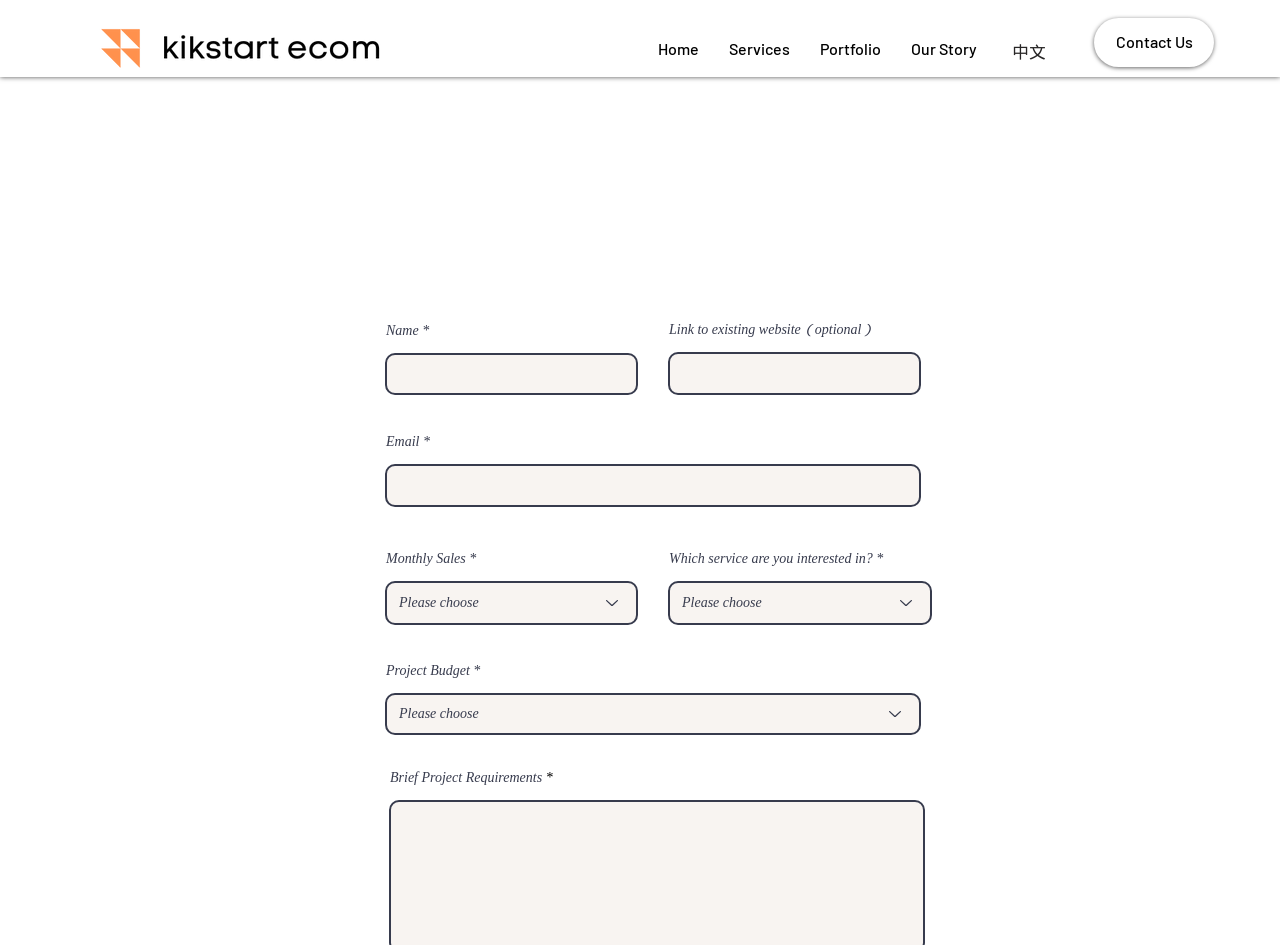Please identify the bounding box coordinates of the element's region that I should click in order to complete the following instruction: "Click the 'Sitemap' link". The bounding box coordinates consist of four float numbers between 0 and 1, i.e., [left, top, right, bottom].

None